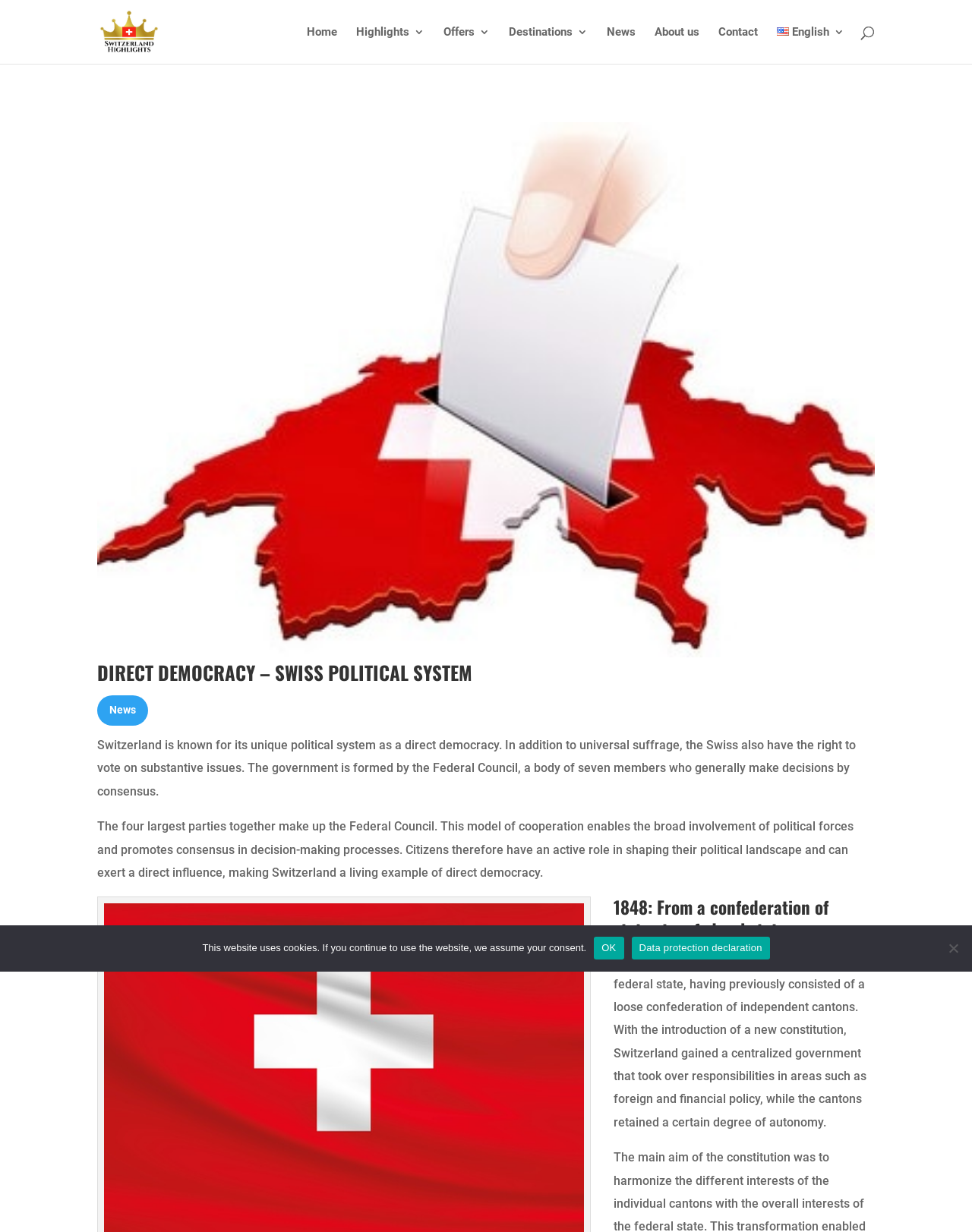Can you find the bounding box coordinates of the area I should click to execute the following instruction: "Search for something"?

[0.1, 0.0, 0.9, 0.001]